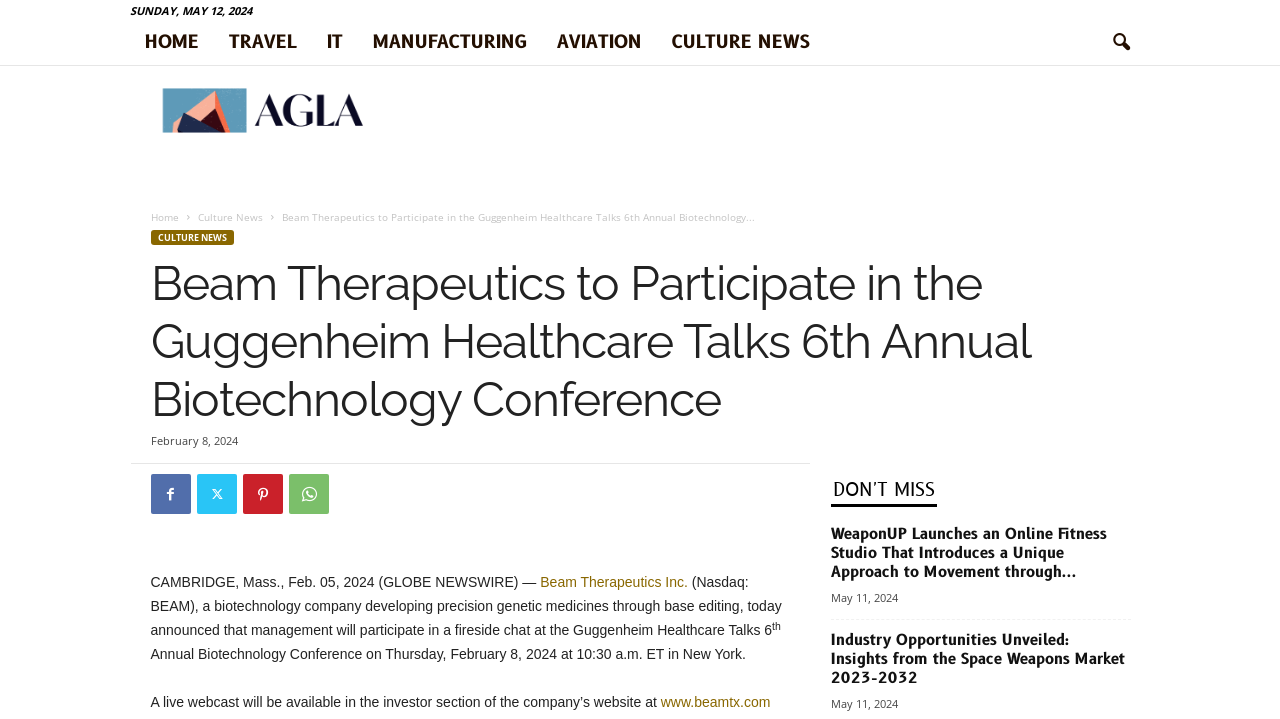Consider the image and give a detailed and elaborate answer to the question: 
What is the date of the Guggenheim Healthcare Talks 6th Annual Biotechnology Conference?

I found the answer by looking at the time element inside the header element, which contains the text 'February 8, 2024'.